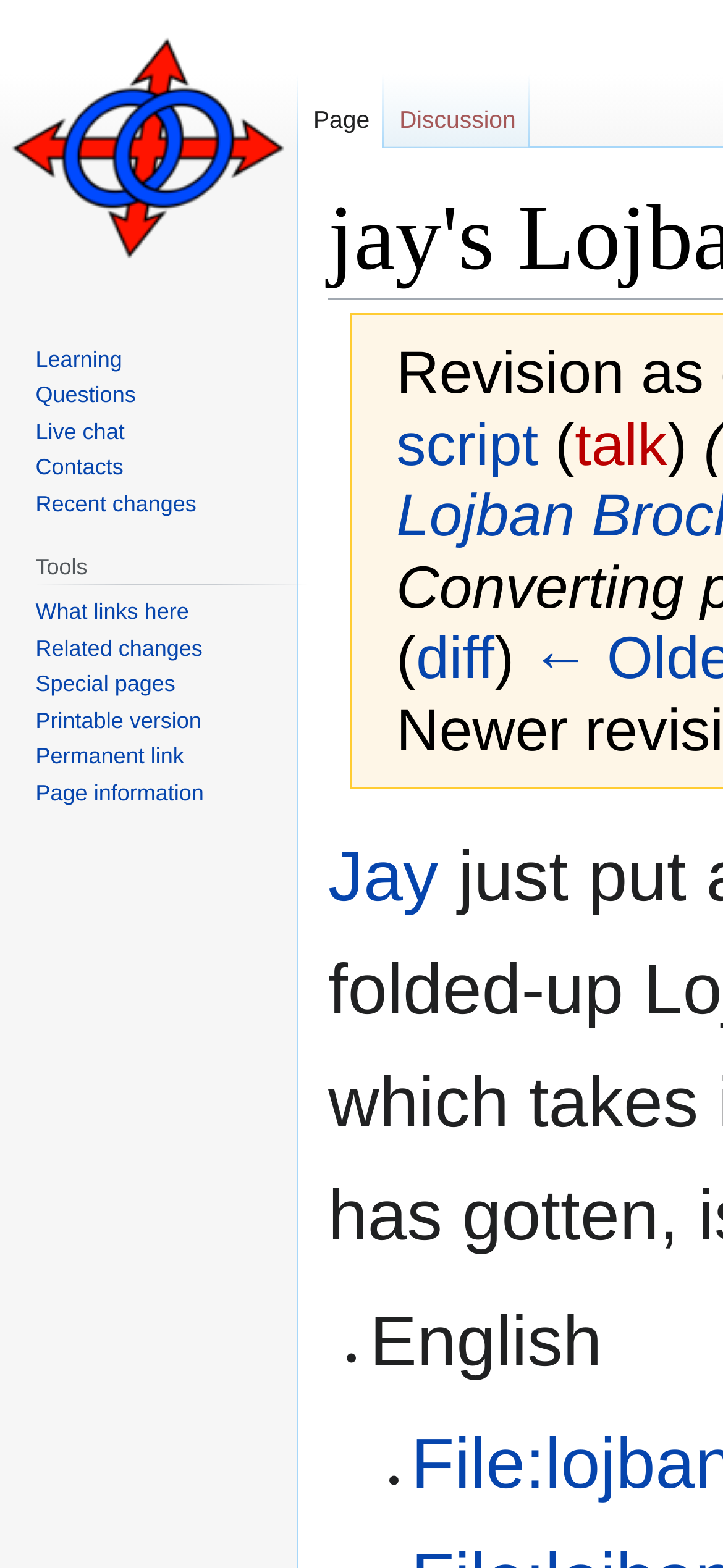Predict the bounding box coordinates of the UI element that matches this description: "title="Visit the main page"". The coordinates should be in the format [left, top, right, bottom] with each value between 0 and 1.

[0.0, 0.0, 0.41, 0.189]